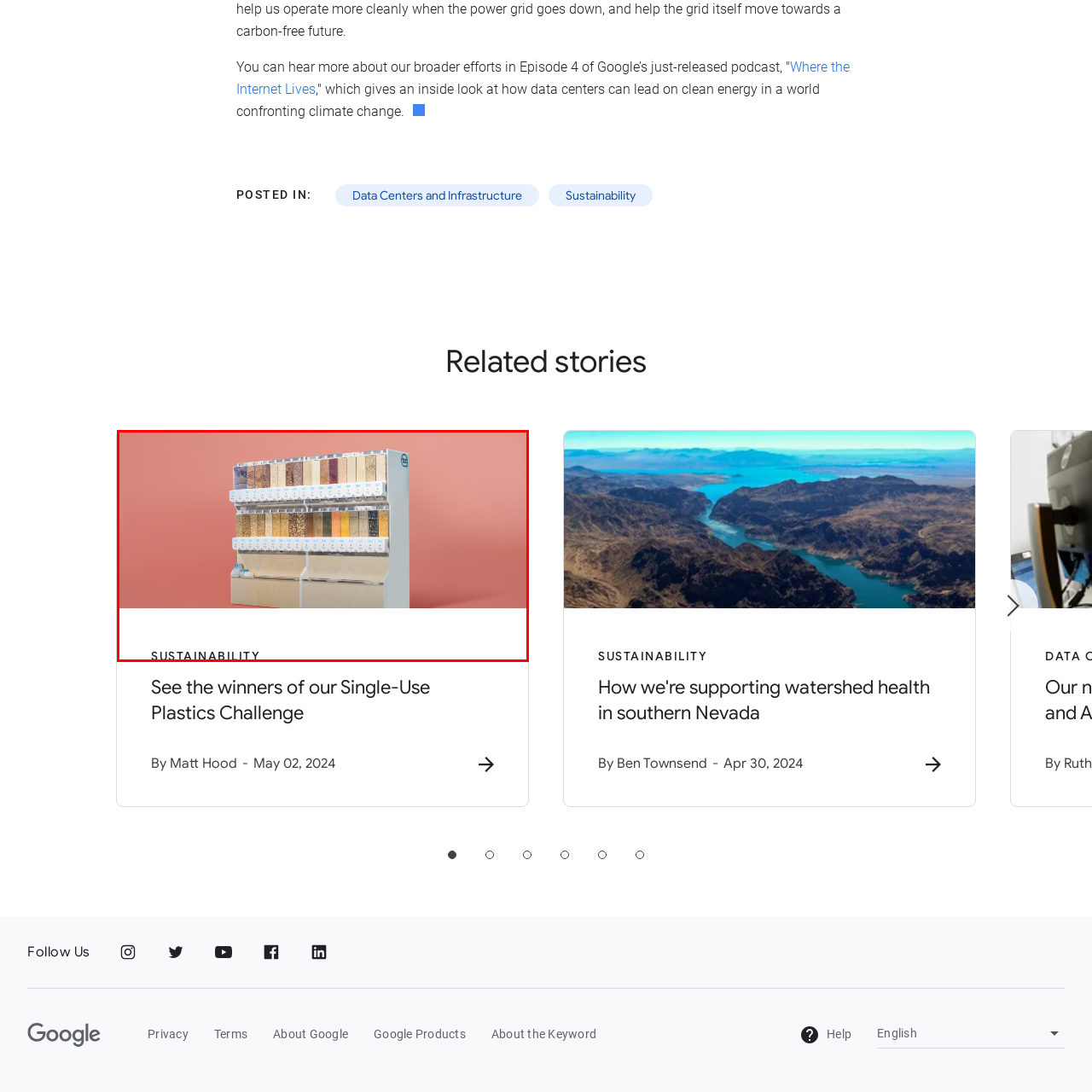Explain in detail what is depicted in the image within the red-bordered box.

This image showcases a modern bulk food dispensing unit, emphasizing sustainability in food consumption. The unit features multiple compartments filled with various grains, nuts, and seeds, all neatly organized for easy access. Its sleek design against a soft pink background highlights the initiative of reducing single-use packaging and promoting a more environmentally friendly approach to grocery shopping. Below the unit, clear containers suggest a method for customers to buy only what they need, further supporting sustainable practices. The caption below the image reads "SUSTAINABILITY," reinforcing the theme of eco-conscious living and the importance of mindful consumer choices.